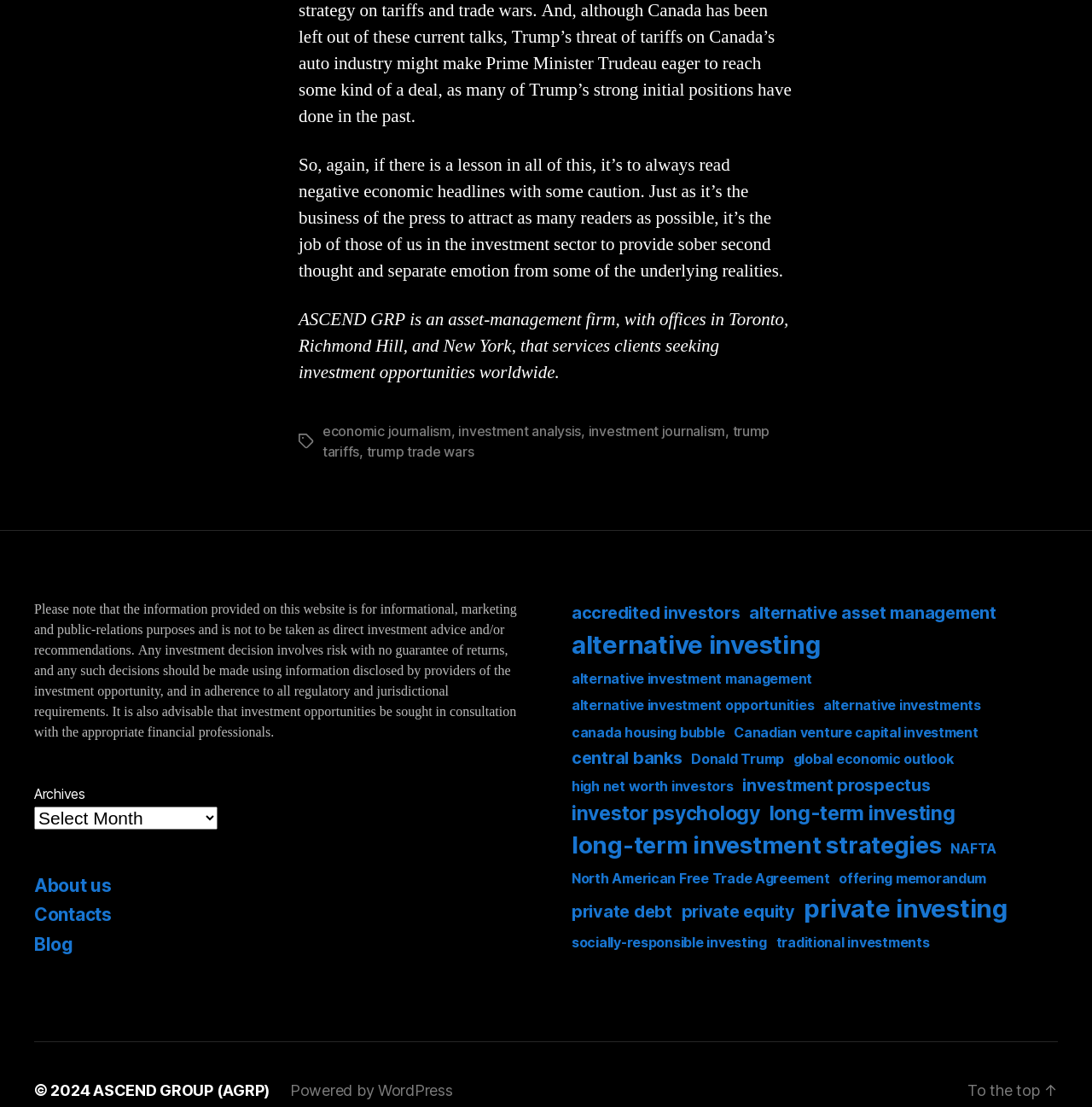Determine the bounding box for the described UI element: "NAFTA".

[0.871, 0.778, 0.913, 0.796]